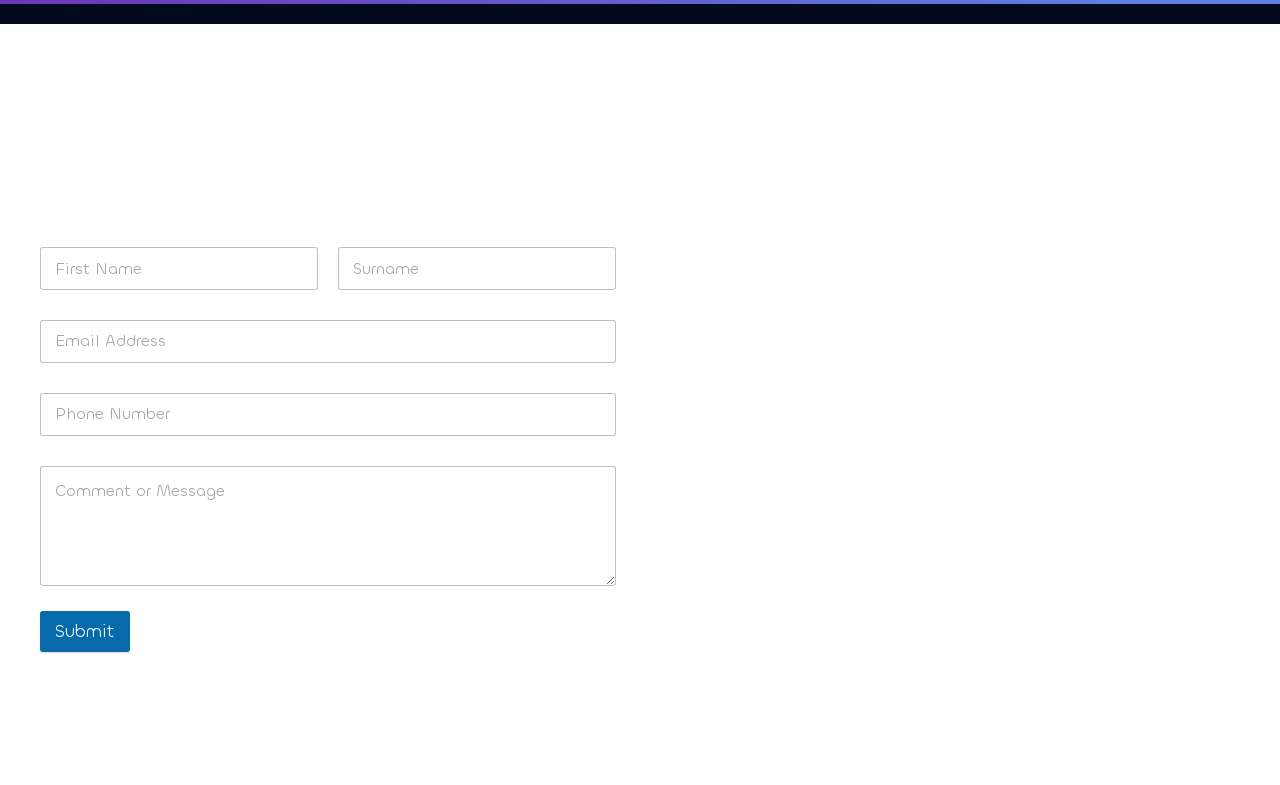What social media platforms are linked?
Please answer the question as detailed as possible based on the image.

The webpage links to four social media platforms, namely Facebook, Twitter, Instagram, and LinkedIn, as indicated by the link elements with corresponding text values.